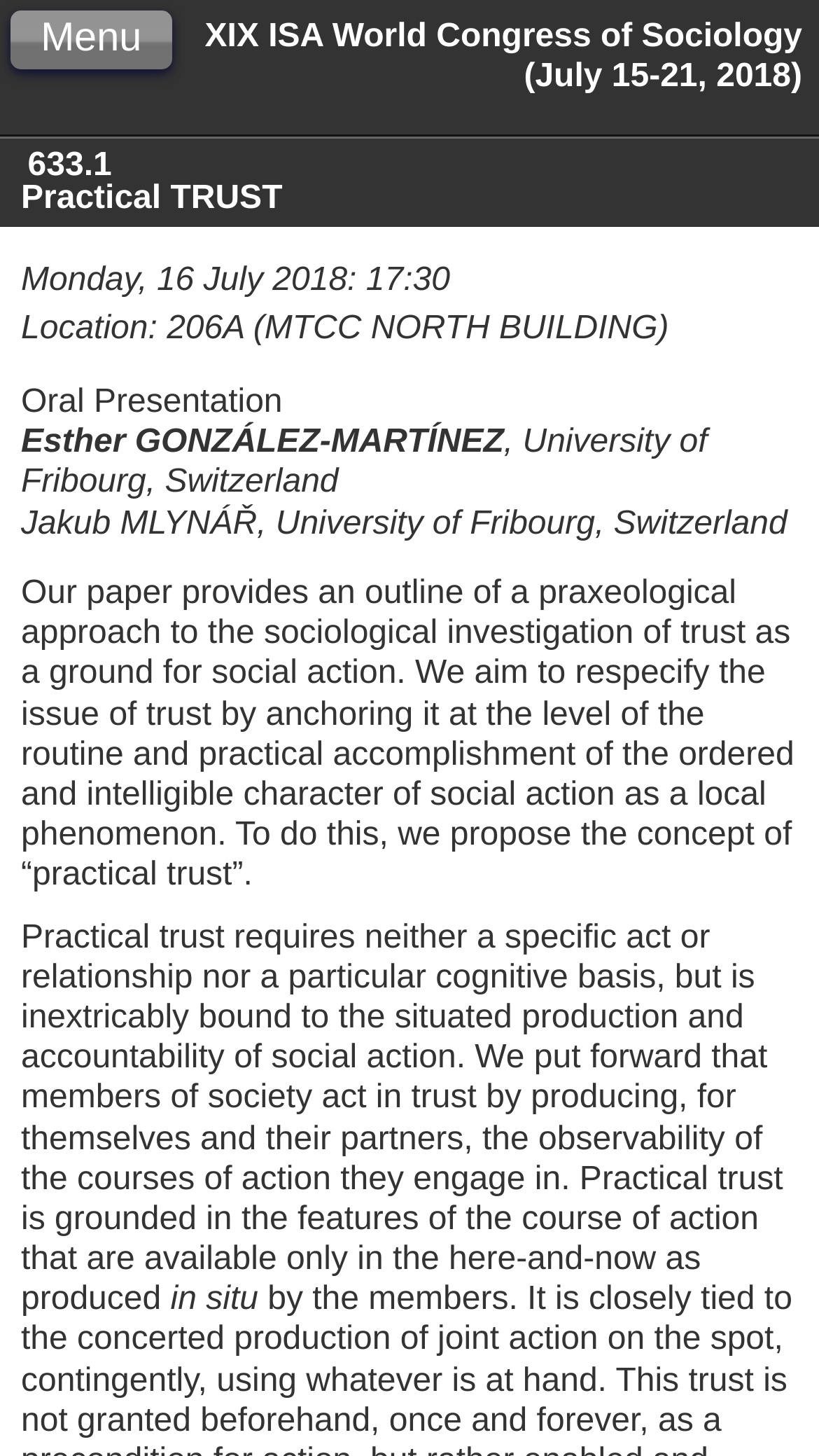Using the element description: "Menu", determine the bounding box coordinates for the specified UI element. The coordinates should be four float numbers between 0 and 1, [left, top, right, bottom].

[0.013, 0.006, 0.21, 0.046]